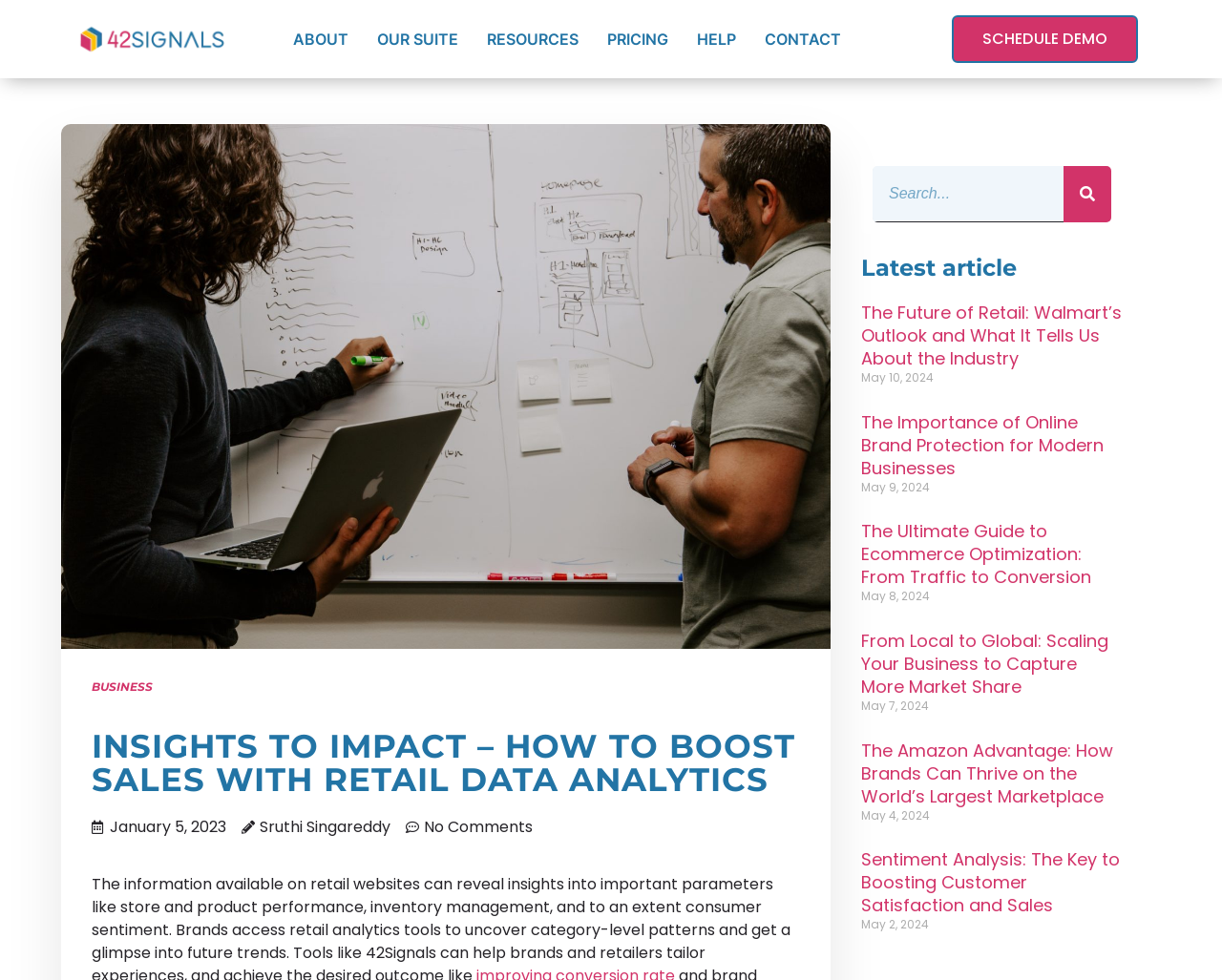Answer the question using only one word or a concise phrase: What is the title of the first heading on the webpage?

BUSINESS